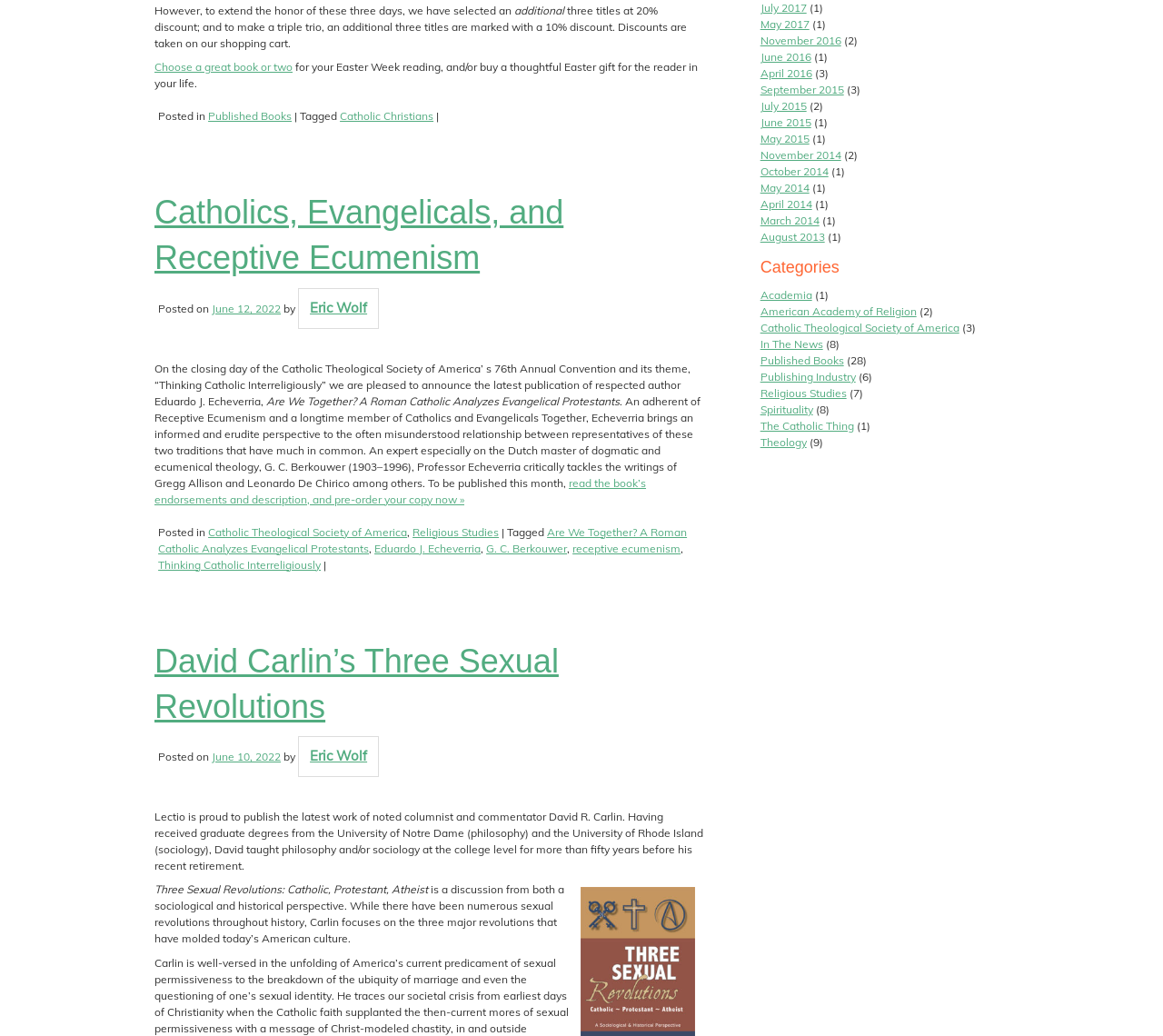Bounding box coordinates are given in the format (top-left x, top-left y, bottom-right x, bottom-right y). All values should be floating point numbers between 0 and 1. Provide the bounding box coordinate for the UI element described as: June 10, 2022

[0.182, 0.724, 0.241, 0.737]